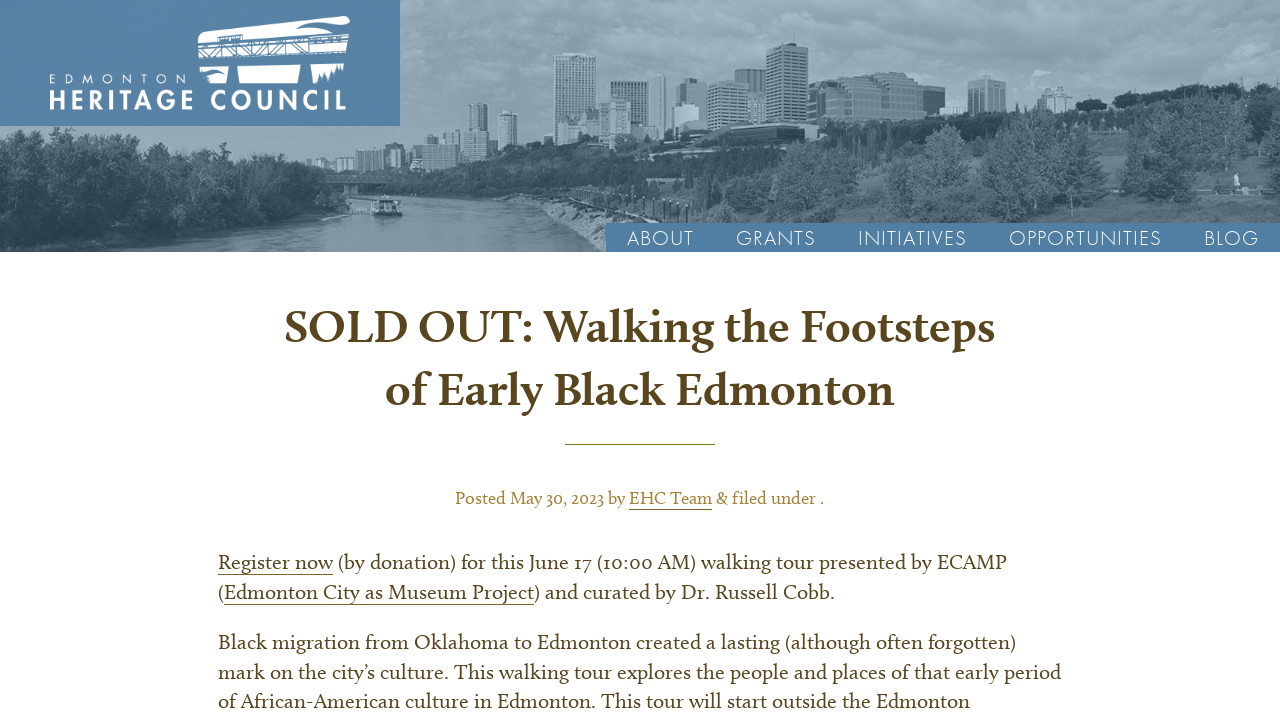Use a single word or phrase to answer the question:
What is the status of the walking tour?

SOLD OUT